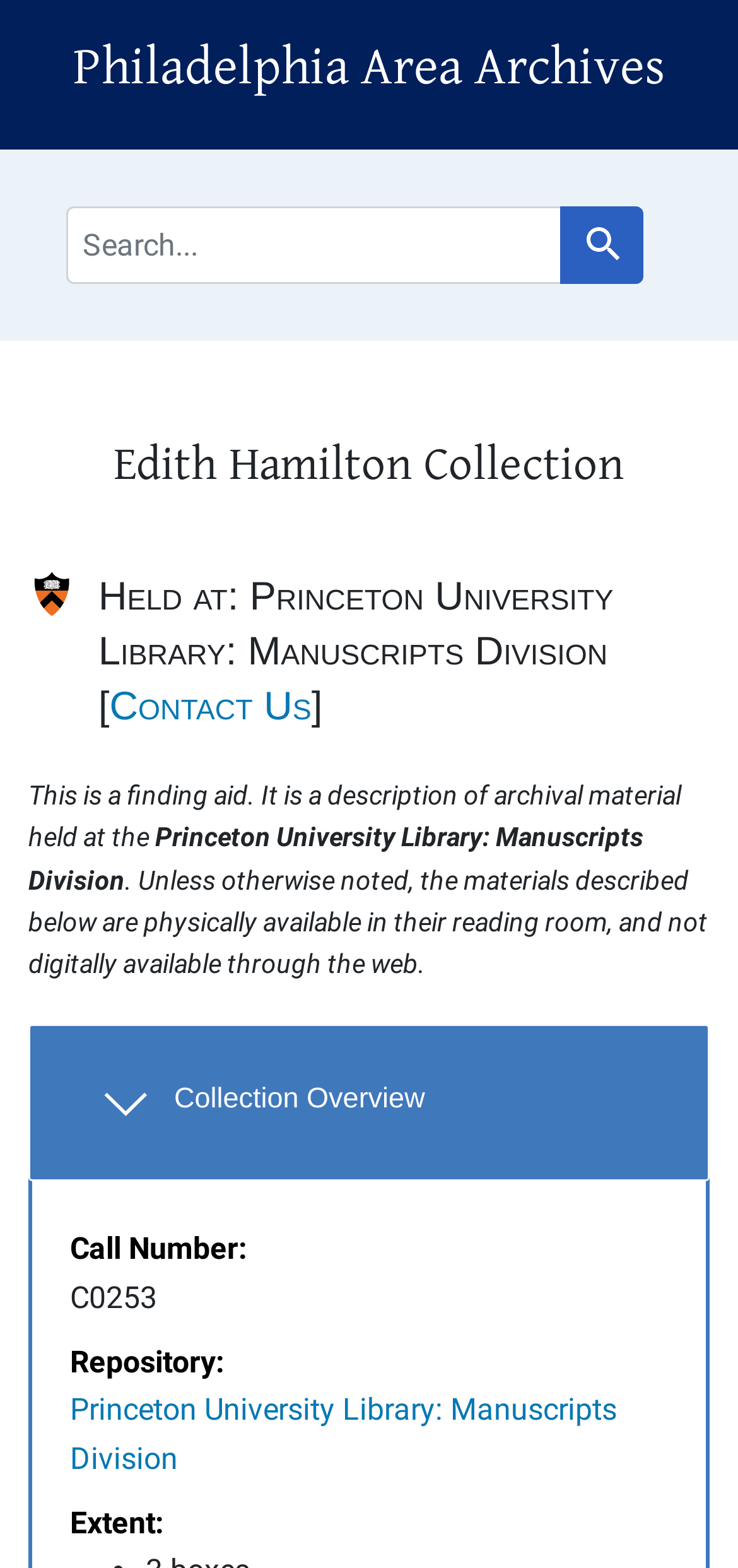Bounding box coordinates are specified in the format (top-left x, top-left y, bottom-right x, bottom-right y). All values are floating point numbers bounded between 0 and 1. Please provide the bounding box coordinate of the region this sentence describes: Skip to main content

[0.026, 0.006, 0.213, 0.018]